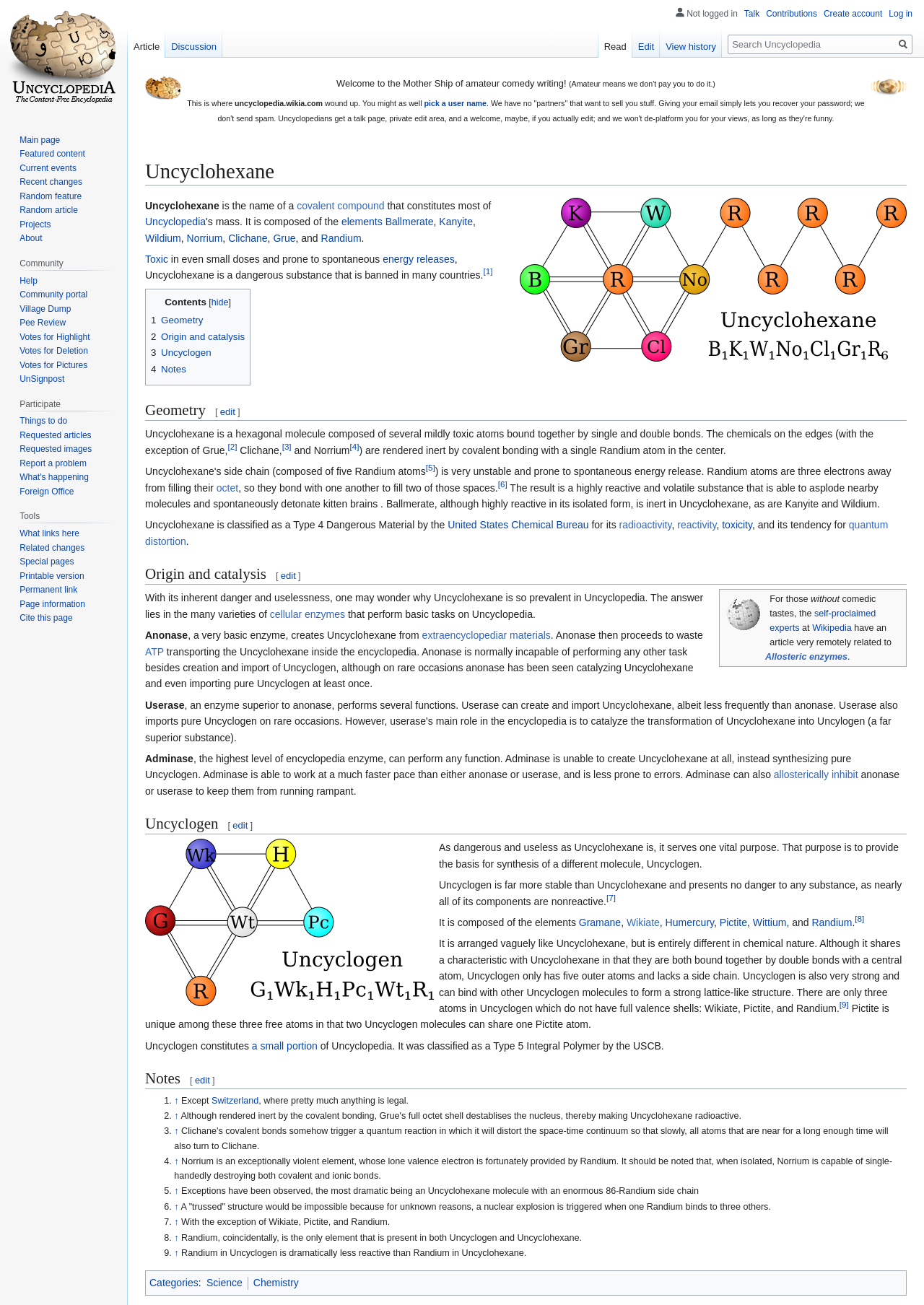Craft a detailed narrative of the webpage's structure and content.

The webpage is about Uncyclohexane, a covalent compound composed of several elements. At the top, there are two images, one on the left and one on the right, with a welcome message in between. Below the welcome message, there is a paragraph of text explaining the purpose of the website and how to create an account.

The main content of the webpage is divided into sections, with headings such as "Uncyclohexane", "Geometry", "Origin and catalysis", and "Contents". The "Uncyclohexane" section provides a brief introduction to the compound, stating that it is a dangerous substance banned in many countries.

The "Geometry" section describes the molecular structure of Uncyclohexane, explaining that it is a hexagonal molecule composed of several mildly toxic atoms bound together by single and double bonds. There are several links to references throughout this section.

The "Origin and catalysis" section is currently empty, with only an "edit" link at the top. The "Contents" section provides a navigation menu with links to different sections of the webpage.

Throughout the webpage, there are several links to other pages, including references and related topics. There are also several images, including a logo and a diagram of the Uncyclohexane molecule. Overall, the webpage appears to be a humorous and satirical take on a scientific or educational website.